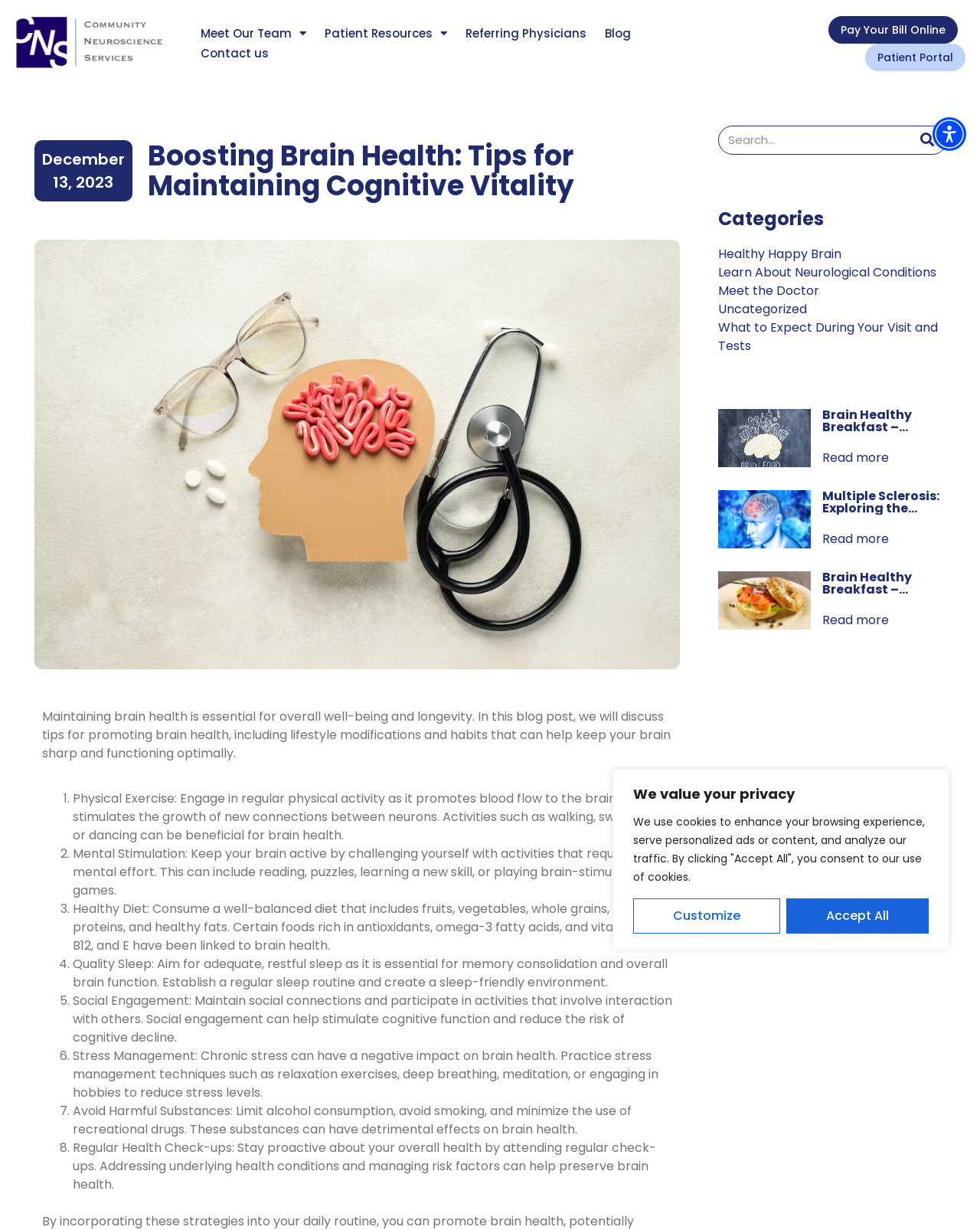Answer the following in one word or a short phrase: 
How many tips are provided for promoting brain health?

8